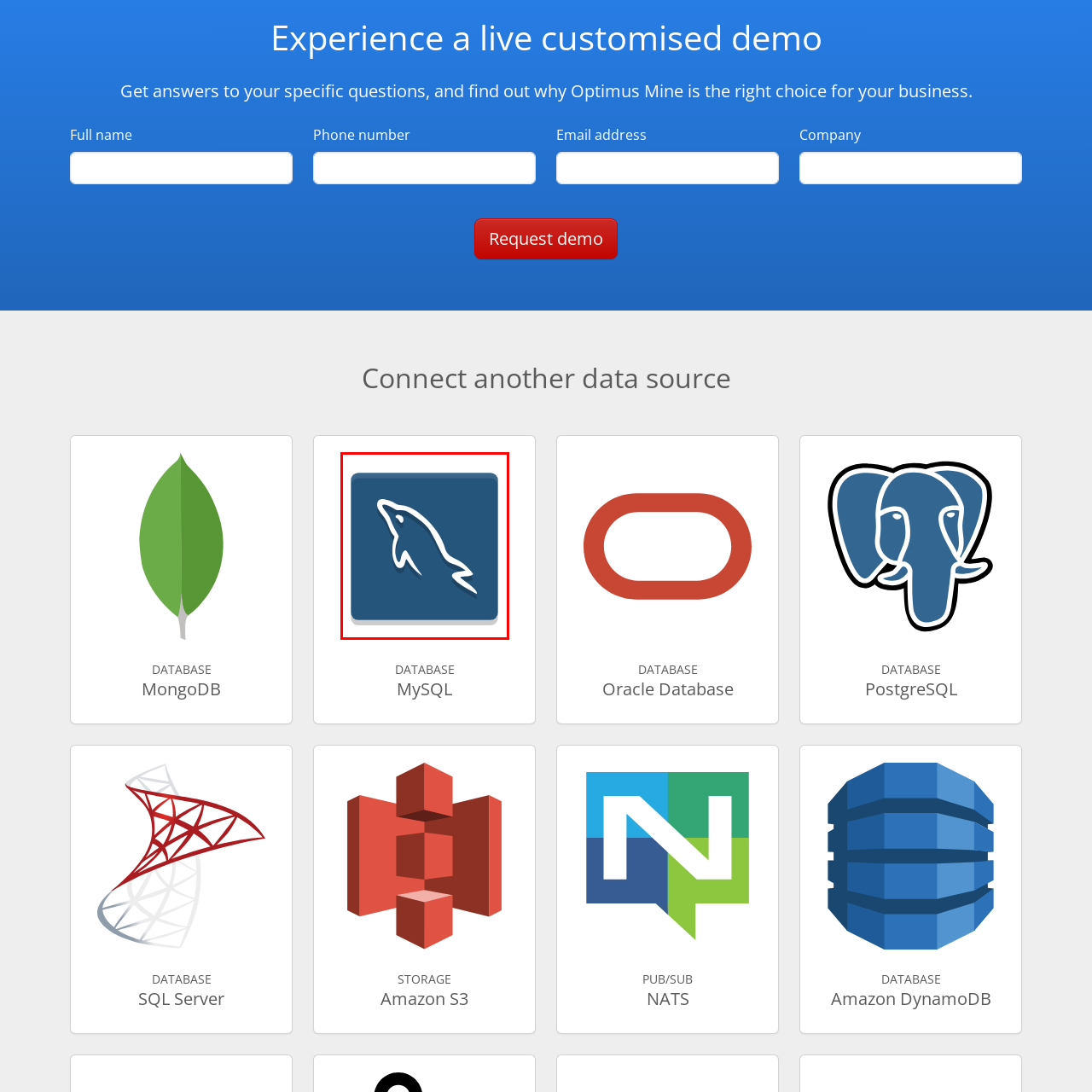Check the image inside the red boundary and briefly answer: What is MySQL known for?

reliability and performance